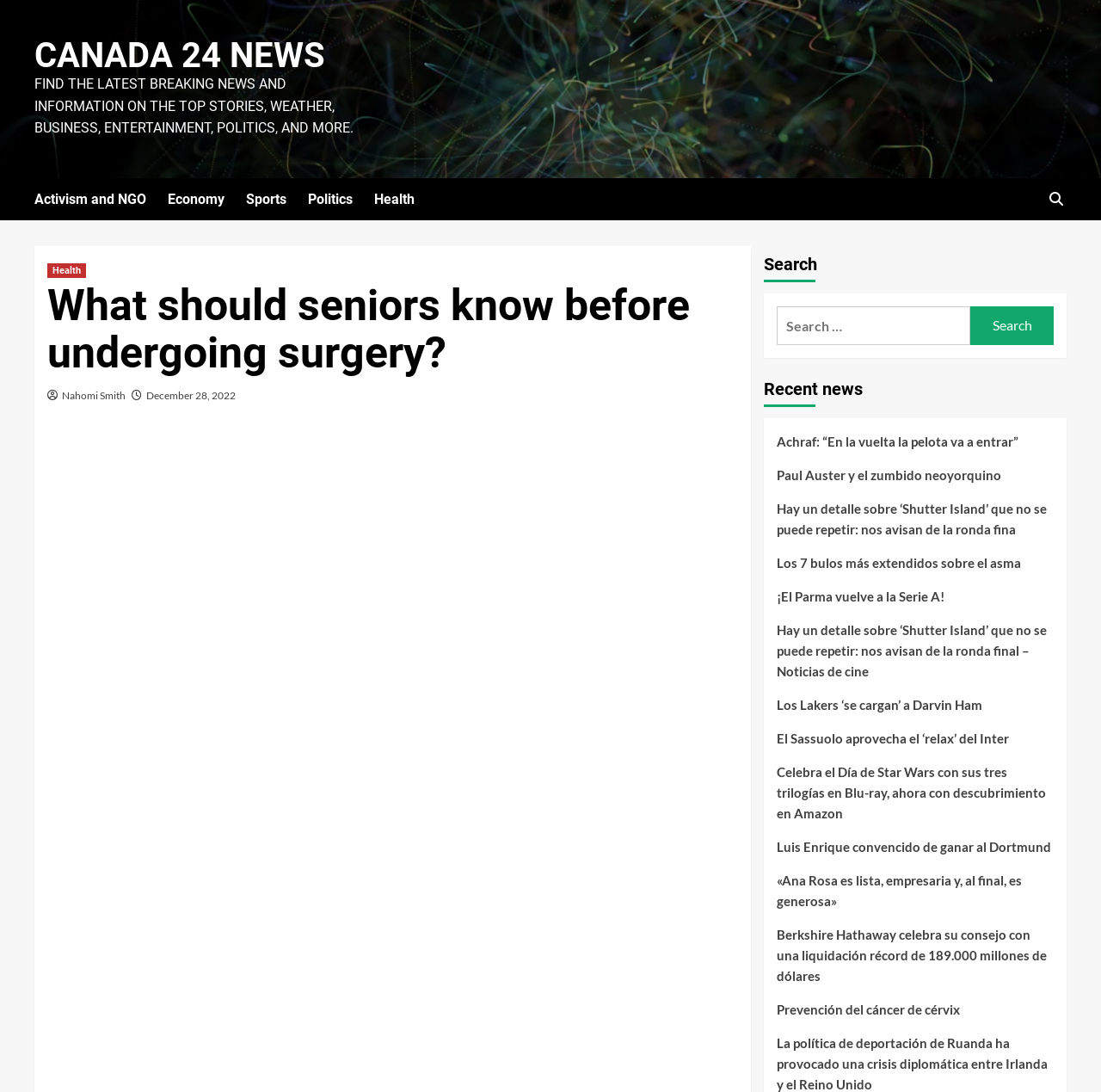Kindly provide the bounding box coordinates of the section you need to click on to fulfill the given instruction: "Check recent news".

[0.693, 0.339, 0.969, 0.383]